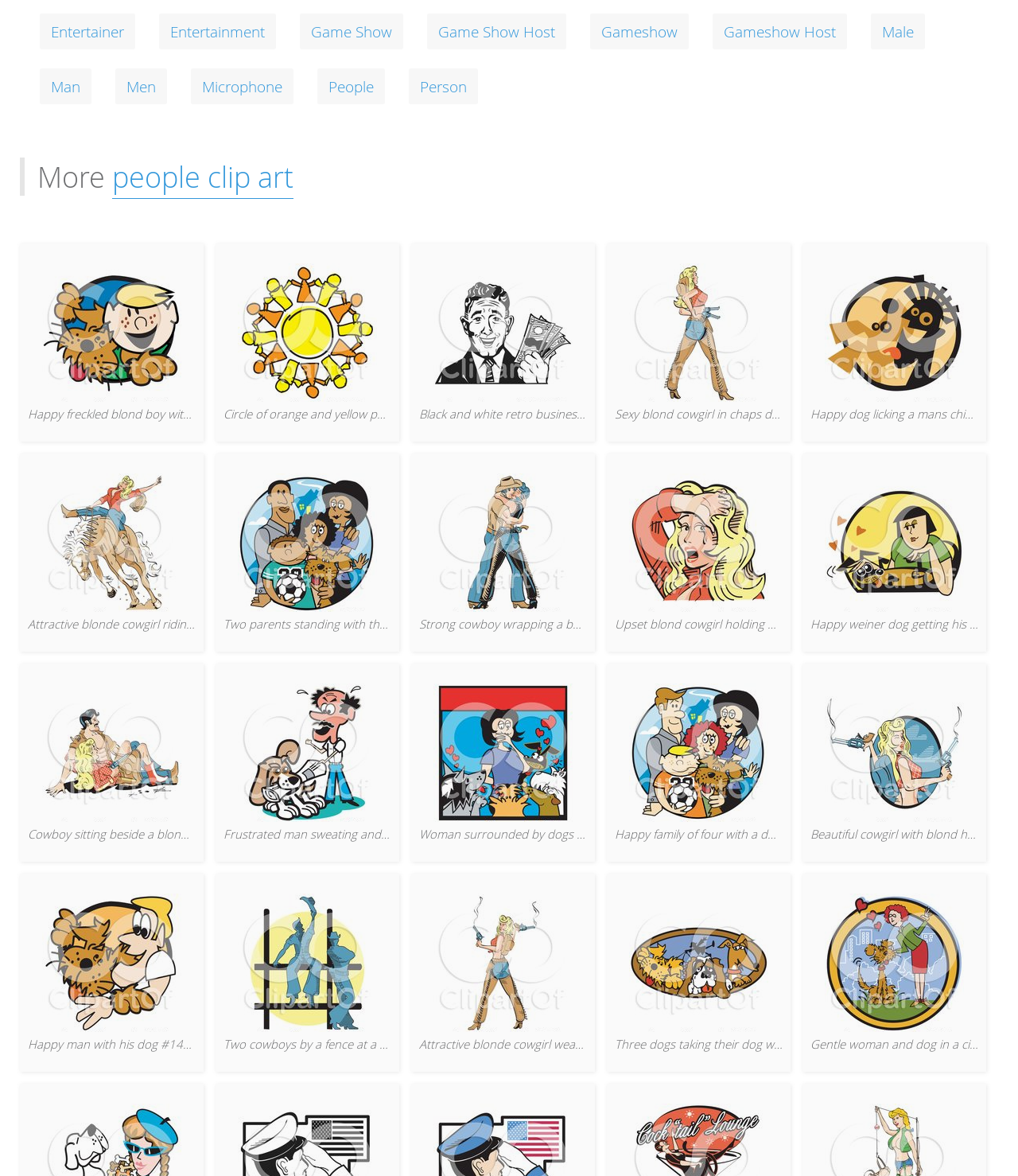Respond with a single word or phrase:
What is the theme of these clipart illustrations?

People and animals